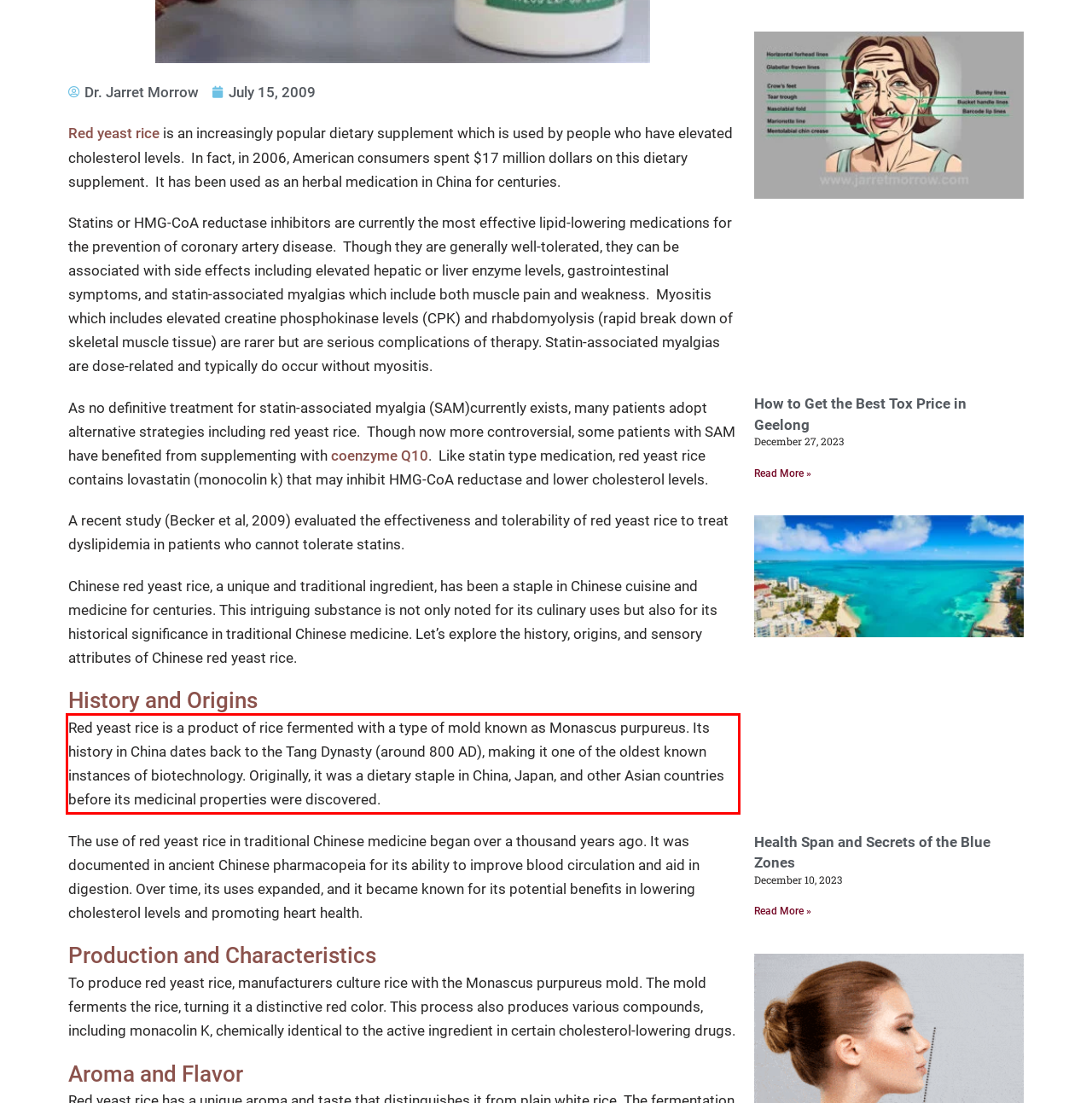There is a screenshot of a webpage with a red bounding box around a UI element. Please use OCR to extract the text within the red bounding box.

Red yeast rice is a product of rice fermented with a type of mold known as Monascus purpureus. Its history in China dates back to the Tang Dynasty (around 800 AD), making it one of the oldest known instances of biotechnology. Originally, it was a dietary staple in China, Japan, and other Asian countries before its medicinal properties were discovered.